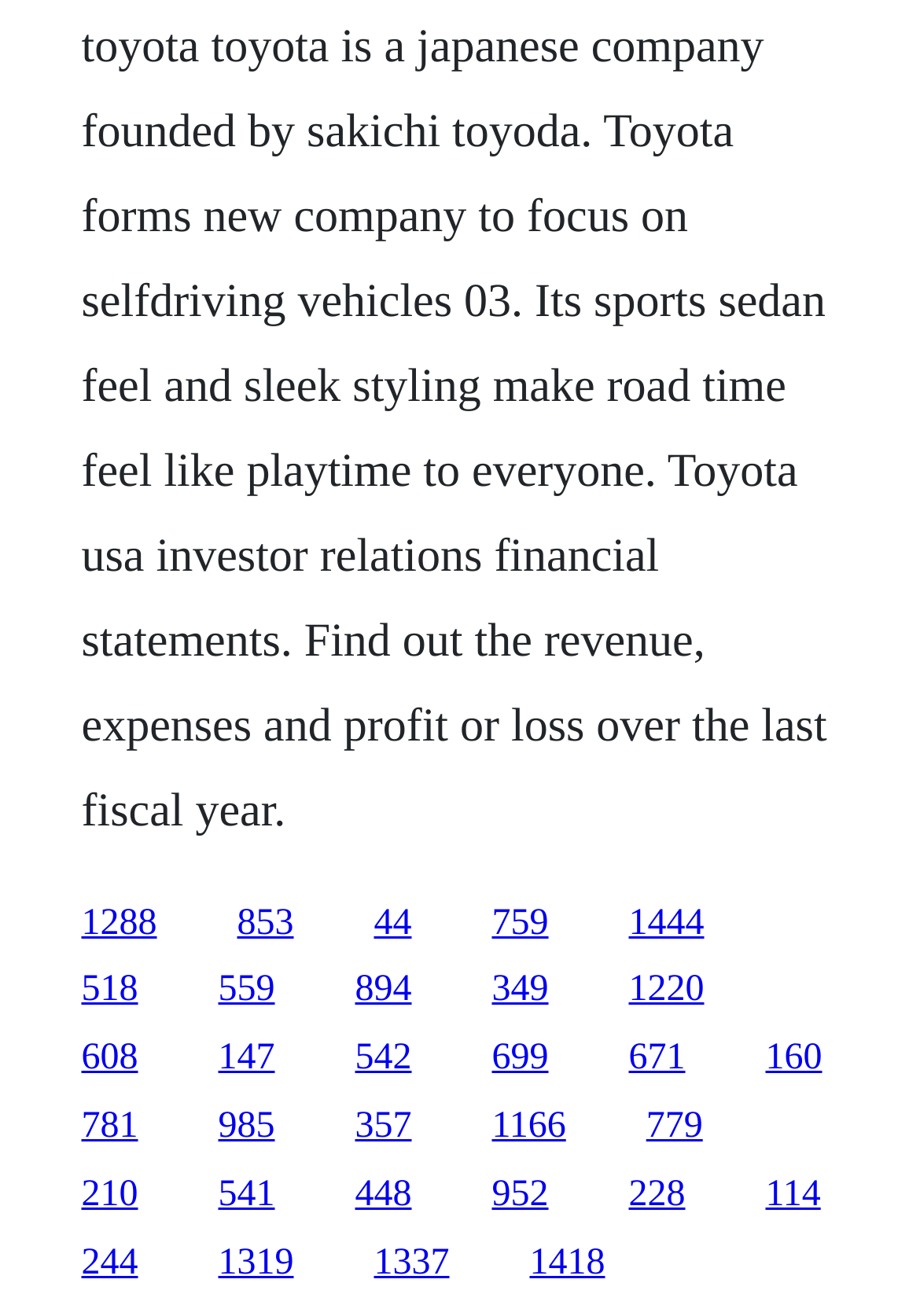What is the horizontal position of the last link?
Answer the question with a single word or phrase derived from the image.

0.832